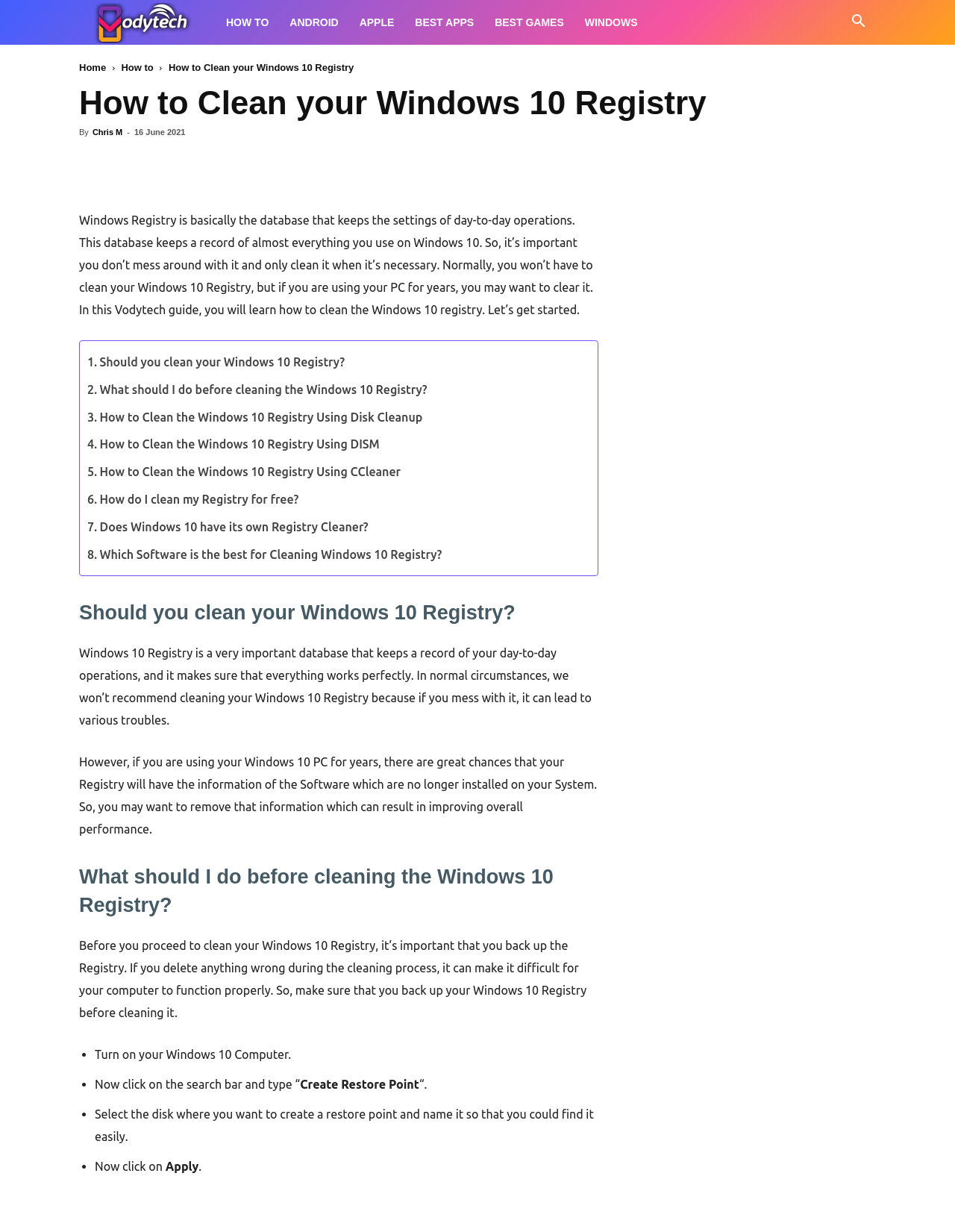Determine the bounding box coordinates of the clickable region to execute the instruction: "Switch to English". The coordinates should be four float numbers between 0 and 1, denoted as [left, top, right, bottom].

None